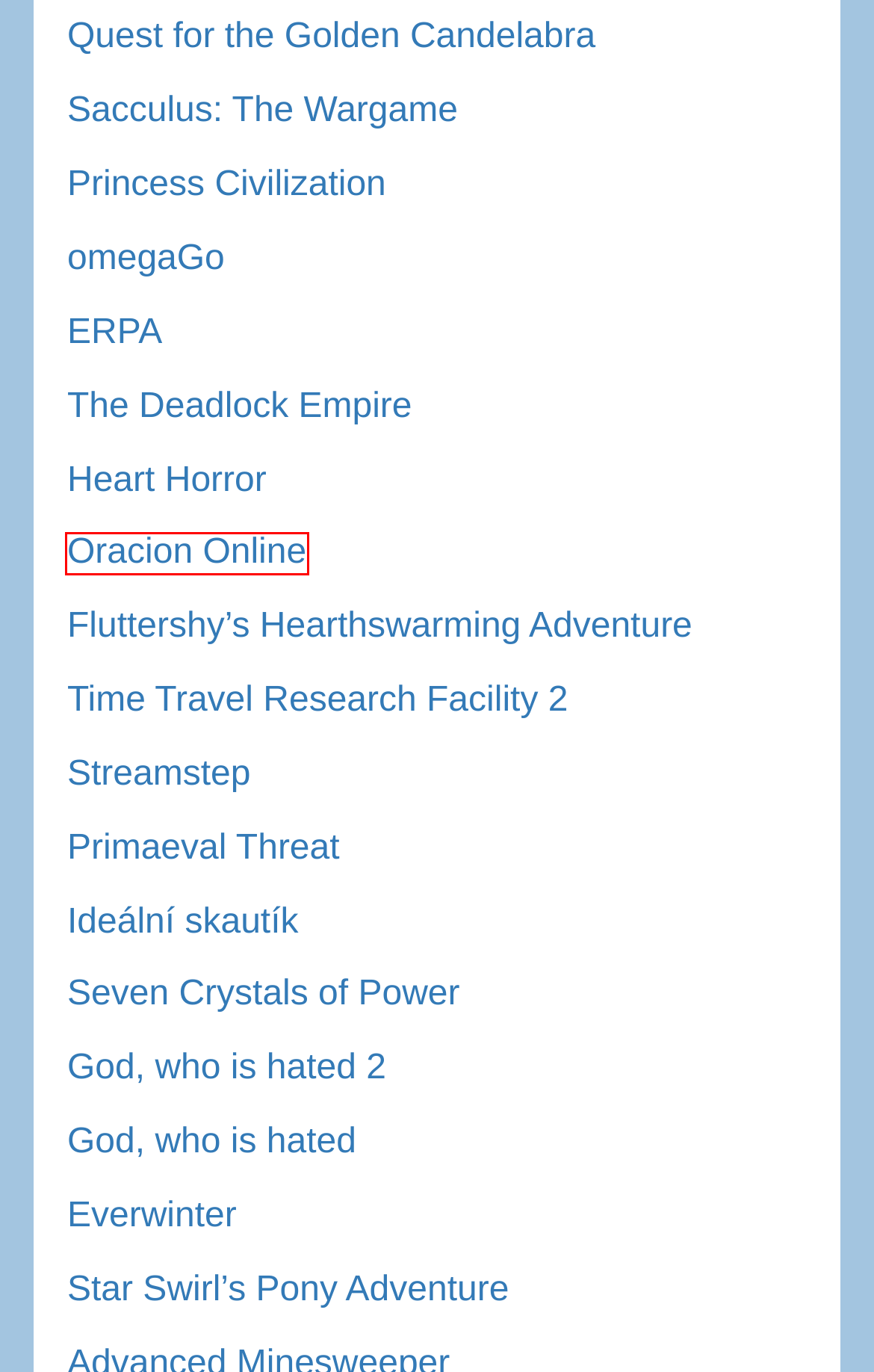You are given a screenshot of a webpage with a red bounding box around an element. Choose the most fitting webpage description for the page that appears after clicking the element within the red bounding box. Here are the candidates:
A. The Deadlock Empire – Petr Hudeček's blog
B. Existential Risk Prevention Authority – Petr Hudeček's blog
C. Everwinter – Petr Hudeček's blog
D. Heart Horror – Petr Hudeček's blog
E. Oracion Online – Petr Hudeček's blog
F. Ideální skautík – Petr Hudeček's blog
G. omegaGo – Petr Hudeček's blog
H. Time Travel Research Facility 2 – Petr Hudeček's blog

E